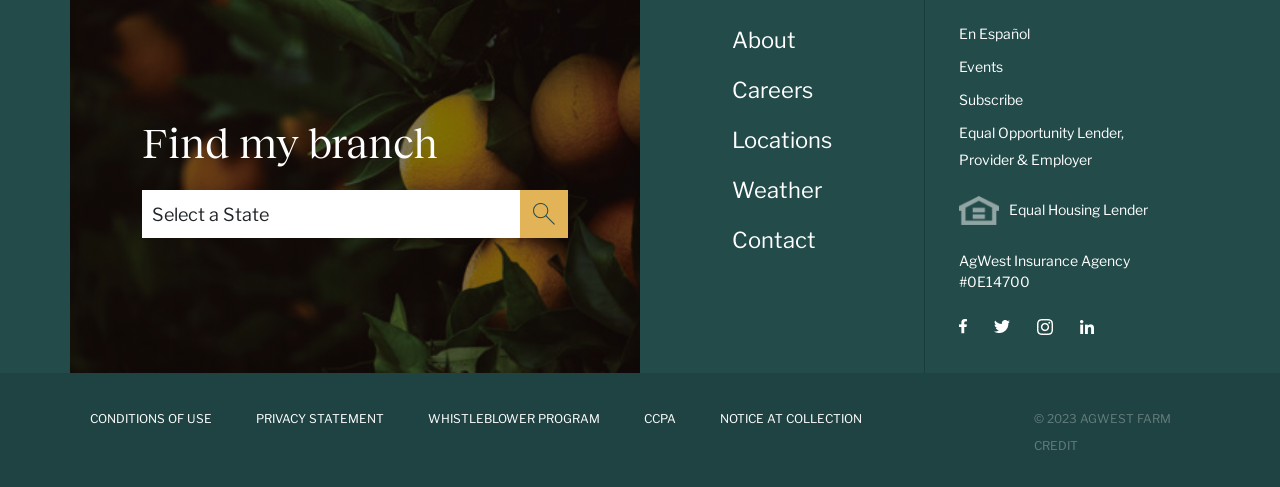Identify the bounding box coordinates of the area you need to click to perform the following instruction: "Click on Archives".

None